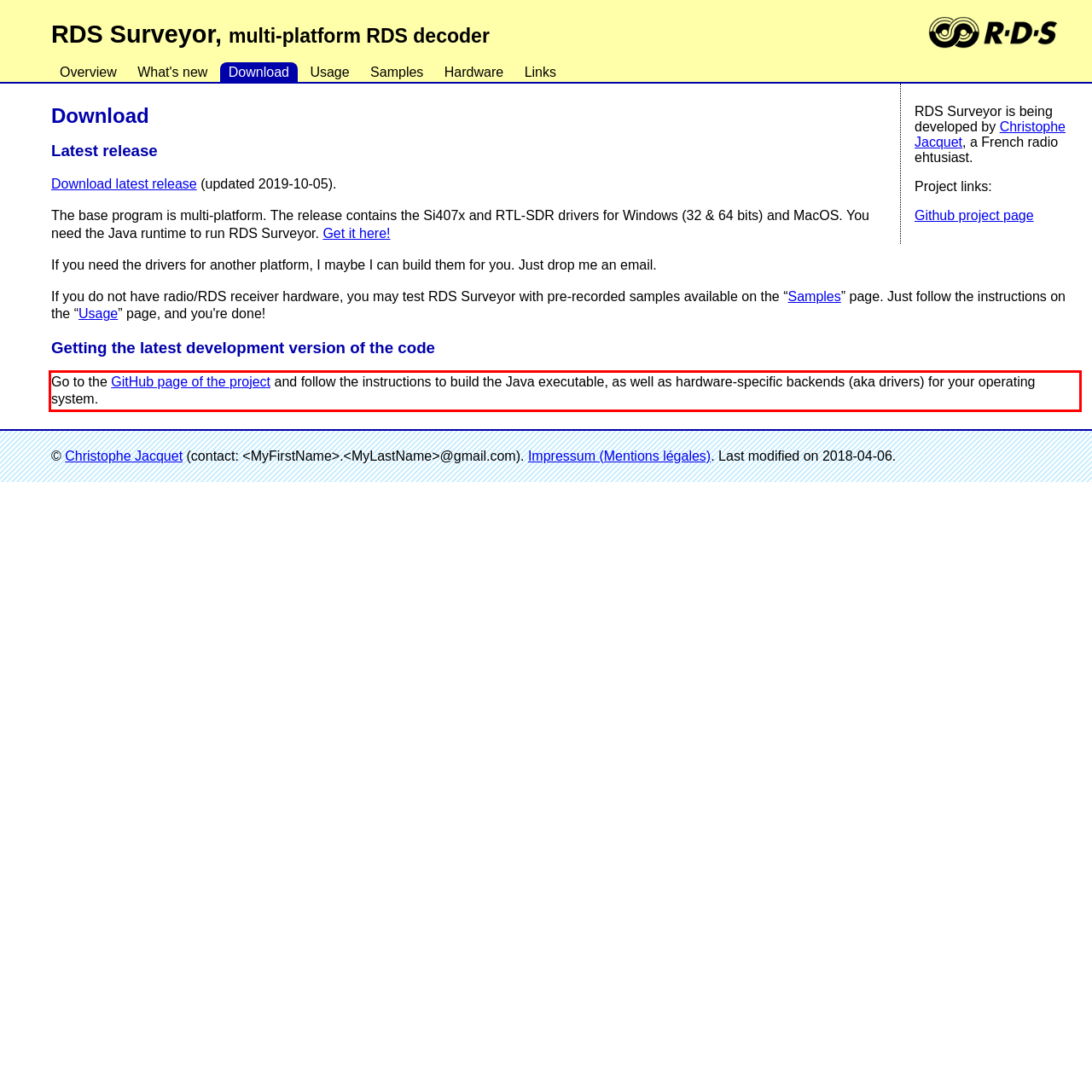Please analyze the screenshot of a webpage and extract the text content within the red bounding box using OCR.

Go to the GitHub page of the project and follow the instructions to build the Java executable, as well as hardware-specific backends (aka drivers) for your operating system.